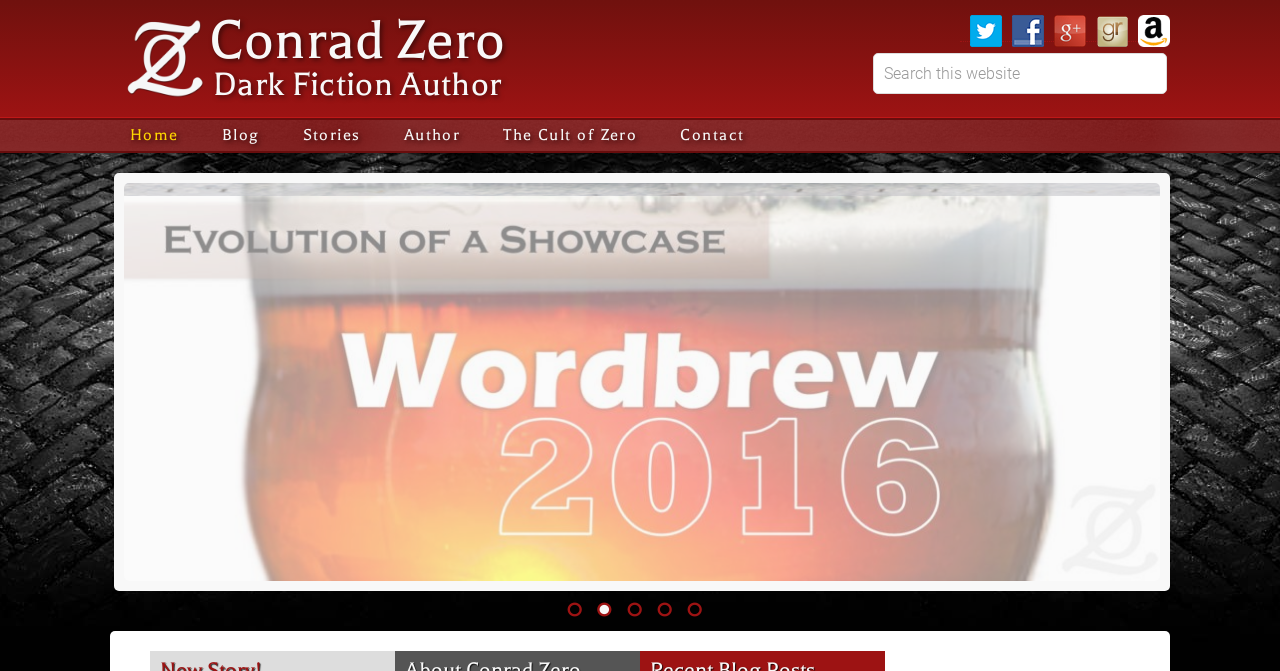Please determine the bounding box coordinates of the element's region to click in order to carry out the following instruction: "Read the story 'Sugary New swear words to spice up your writing'". The coordinates should be four float numbers between 0 and 1, i.e., [left, top, right, bottom].

[0.097, 0.272, 0.906, 0.866]